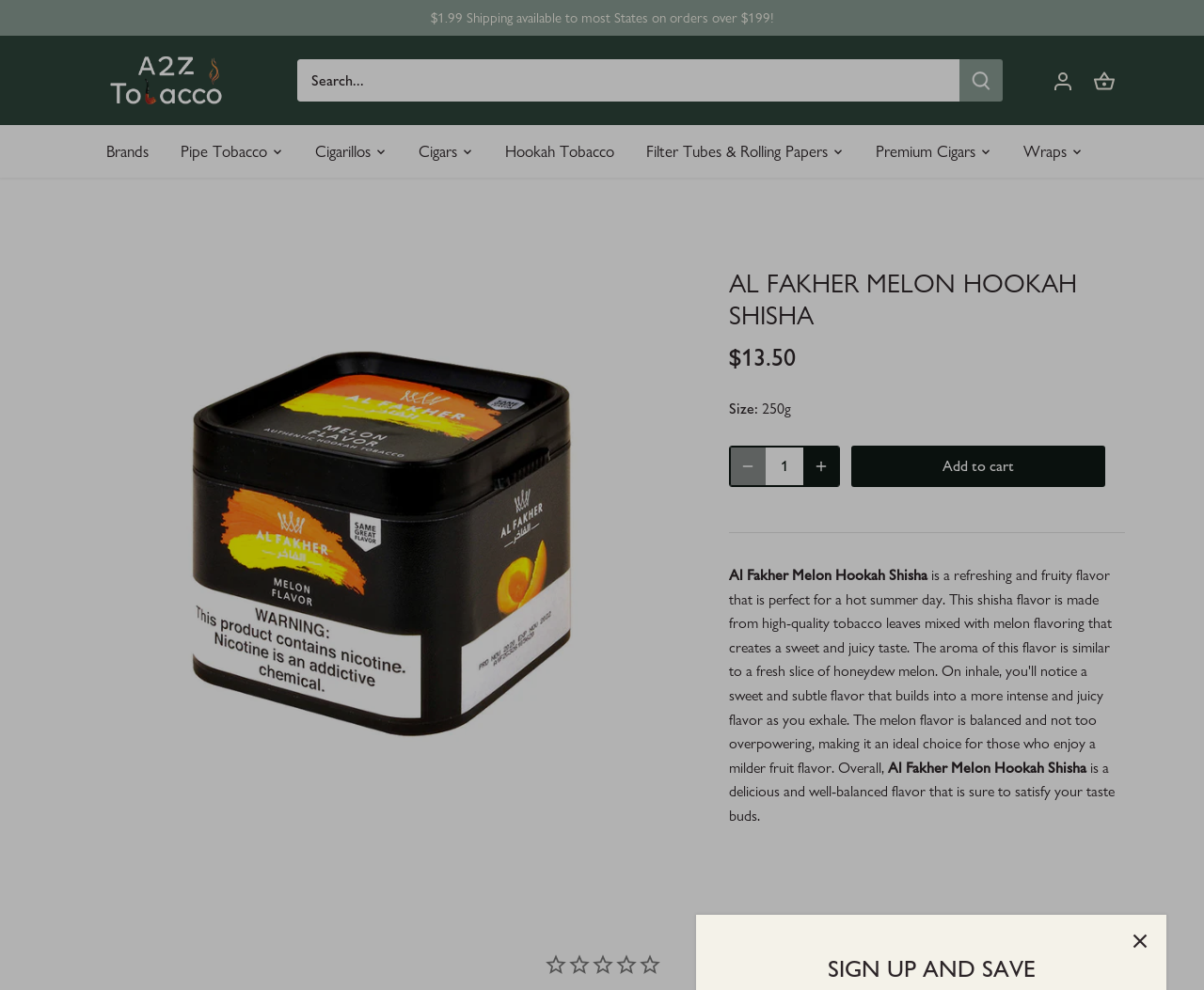Generate a thorough caption detailing the webpage content.

This webpage is about Al Fakher Melon Hookah Shisha, a refreshing and fruity flavor. At the top, there is a notification about shipping, stating that orders over $199 are eligible for shipping to most states. Below this, there is a search bar with a submit button, accompanied by a small icon. 

To the right of the search bar, there are links to the account and cart pages, each with a small icon. Above these links, there is a primary navigation menu with several options, including Brands, Pipe Tobacco, Cigarillos, Cigars, Hookah Tobacco, Filter Tubes & Rolling Papers, Premium Cigars, and Wraps. Each of these options has a small icon next to it.

Below the navigation menu, there is a large image slider that takes up most of the width of the page. The image slider has a listbox with an option to zoom in on the image.

On the right side of the image slider, there is a section with product information. The product name, Al Fakher Melon Hookah Shisha, is displayed in a large font, followed by the price, $13.50. Below this, there is information about the product size, 250g. 

There are buttons to decrease and increase the quantity, with the decrease button currently disabled. Next to these buttons, there is a textbox to input the quantity. A button to add the product to the cart is located below.

Below the product information, there is a separator line, followed by a brief description of the product, stating that it is a delicious and well-balanced flavor. 

At the very bottom of the page, there is a call-to-action to sign up and save, and a close button in the bottom right corner.